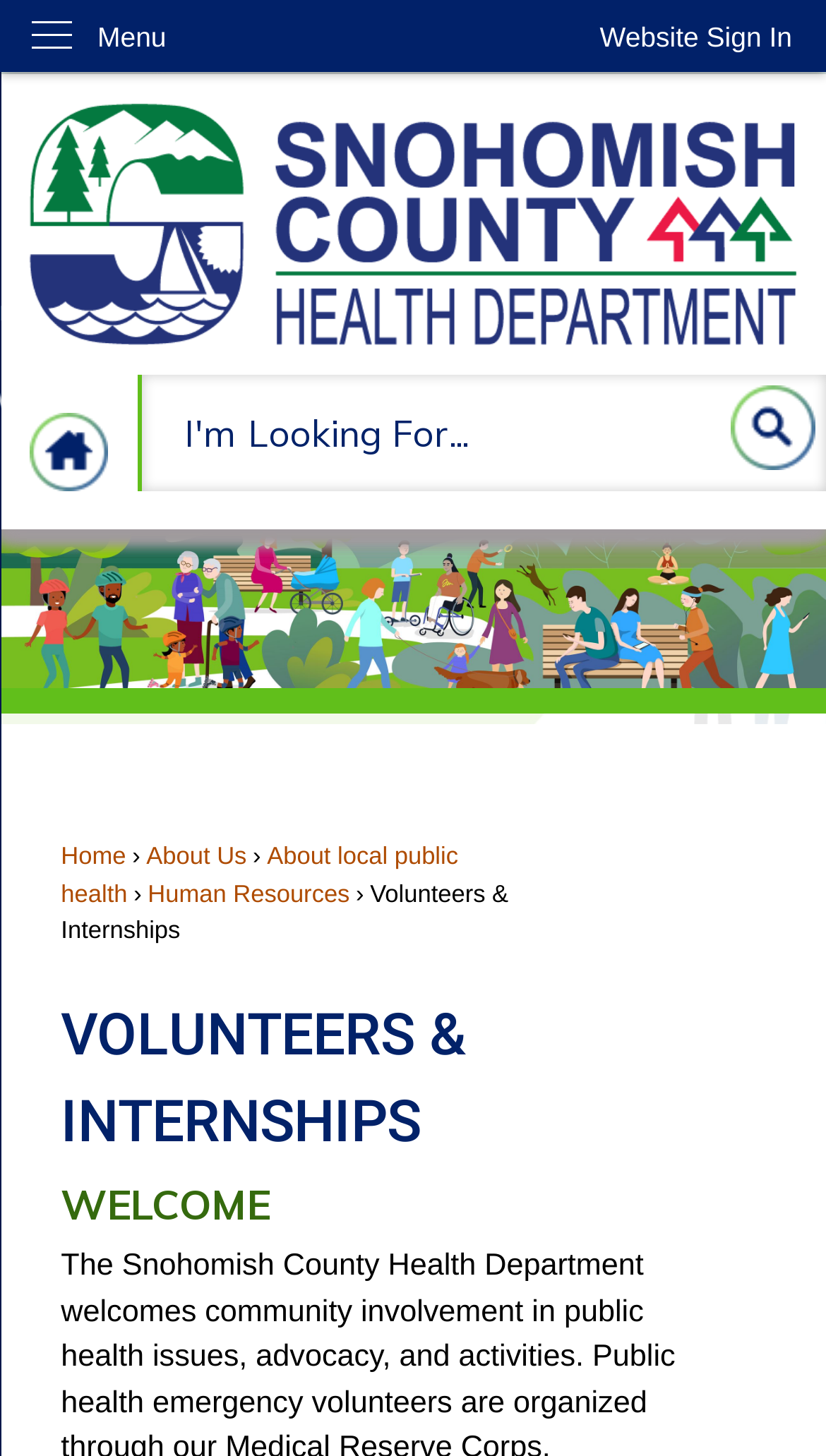Please identify the bounding box coordinates of the element that needs to be clicked to execute the following command: "Explore volunteer opportunities". Provide the bounding box using four float numbers between 0 and 1, formatted as [left, top, right, bottom].

[0.074, 0.606, 0.616, 0.649]